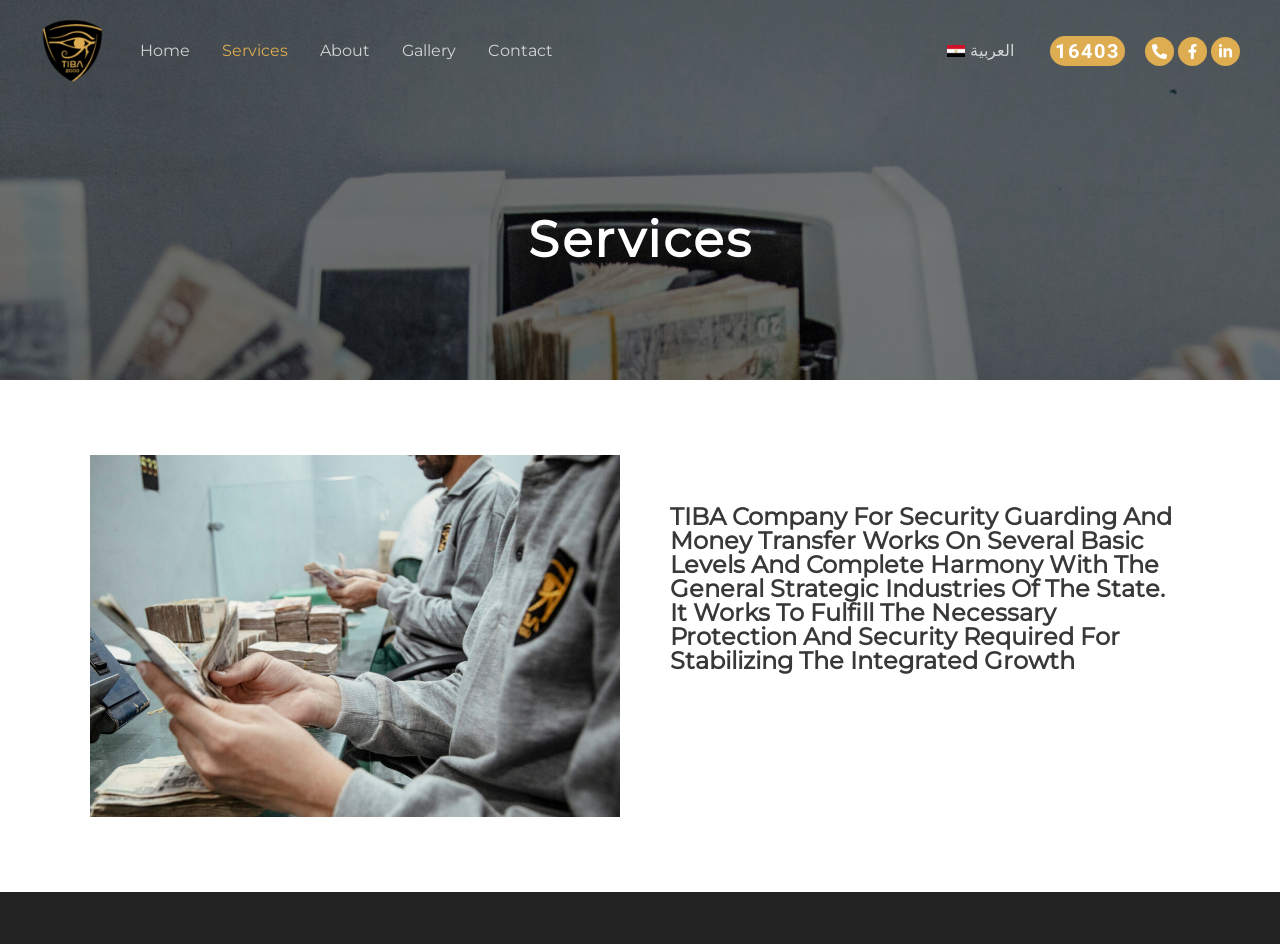Please mark the bounding box coordinates of the area that should be clicked to carry out the instruction: "view services".

[0.161, 0.017, 0.238, 0.091]